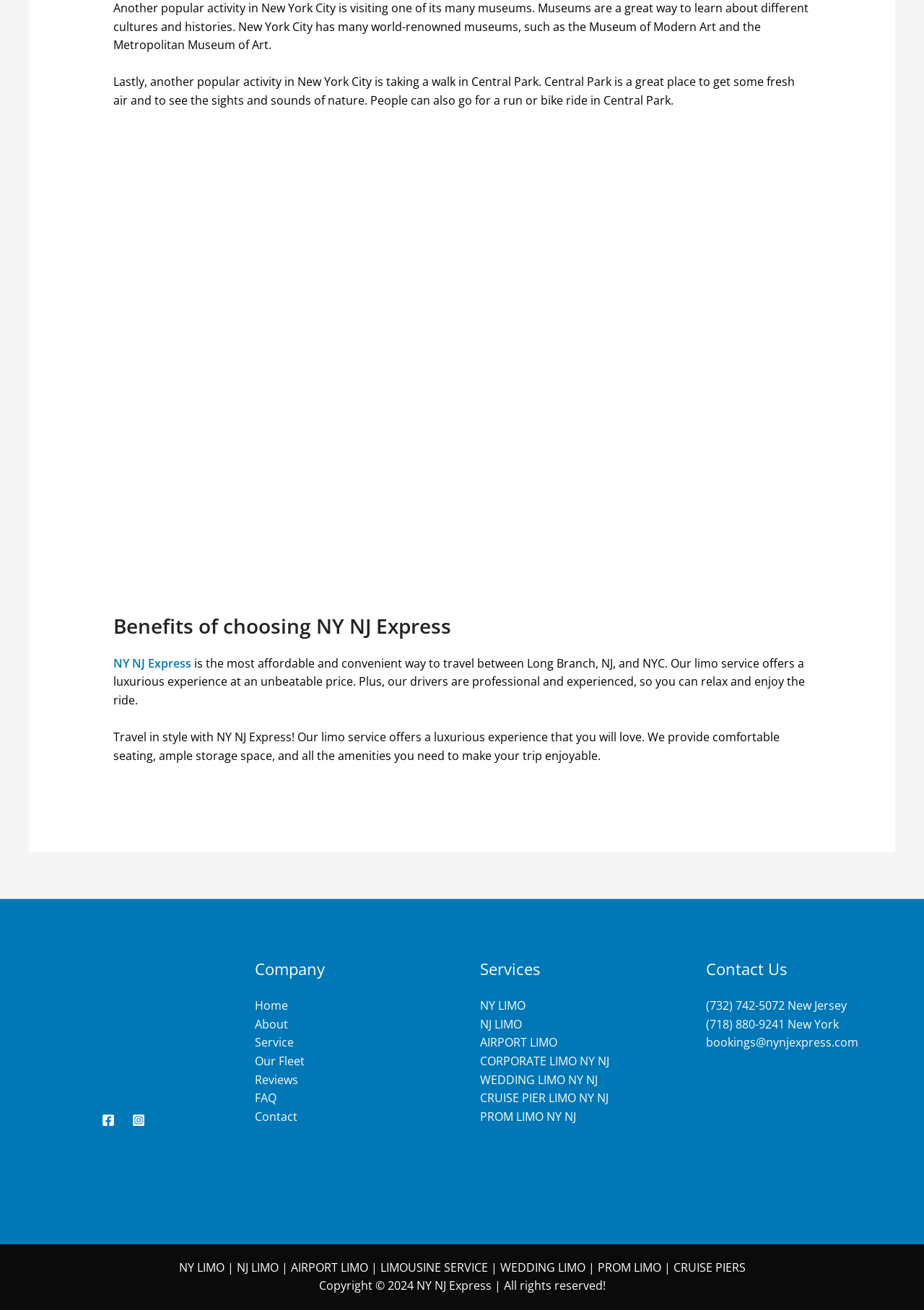What is the name of the limo service?
Look at the image and provide a short answer using one word or a phrase.

NY NJ Express